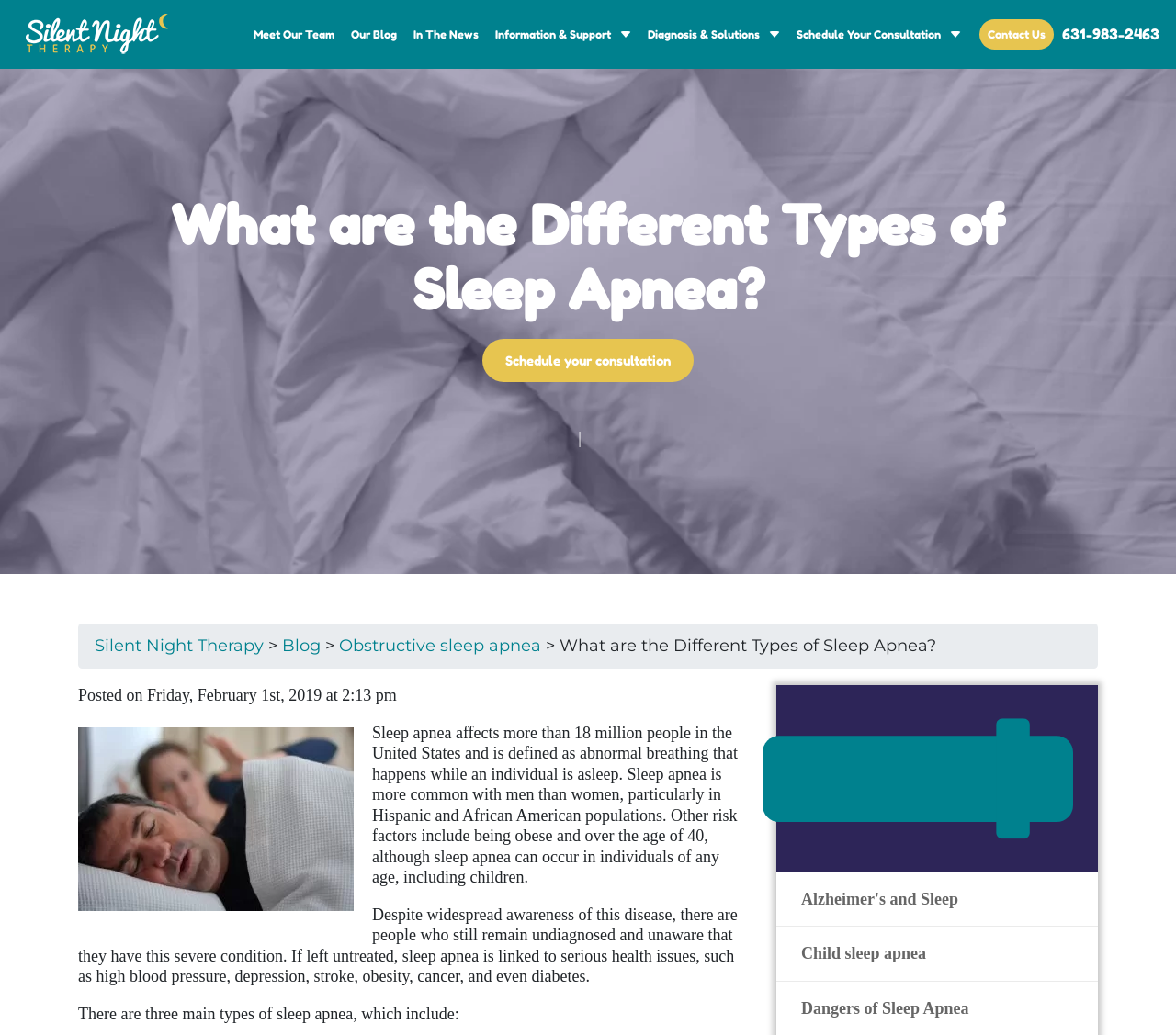Specify the bounding box coordinates of the element's area that should be clicked to execute the given instruction: "Call 631-983-2463". The coordinates should be four float numbers between 0 and 1, i.e., [left, top, right, bottom].

[0.903, 0.03, 0.986, 0.048]